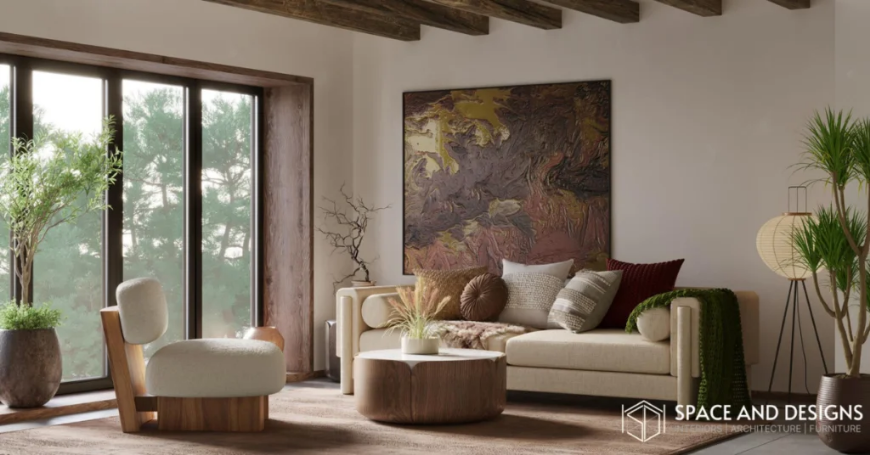Provide a comprehensive description of the image.

This beautifully designed interior showcases a harmonious blend of minimalist style and natural elements. Featuring a cozy, understated couch adorned with soft cushions, the space invites comfort and relaxation. A distinctive, sculptural chair complements the seating area, emphasizing modern design aesthetics. The wooden coffee table serves as a functional centerpiece, surrounded by lush greenery that brings life and vibrancy into the room.

Large windows bathe the space in natural light, framing views of the outdoors and enhancing the connection with nature. The artwork on the wall, with its rich, earthy tones, adds an artistic flair, merging seamlessly with the overall decor. This serene living area exemplifies modern interior design, making it an ideal setting for both casual gatherings and quiet moments. The sophistication of the furnishings from Space and Designs is evident, highlighting their commitment to quality and style in home renovations.